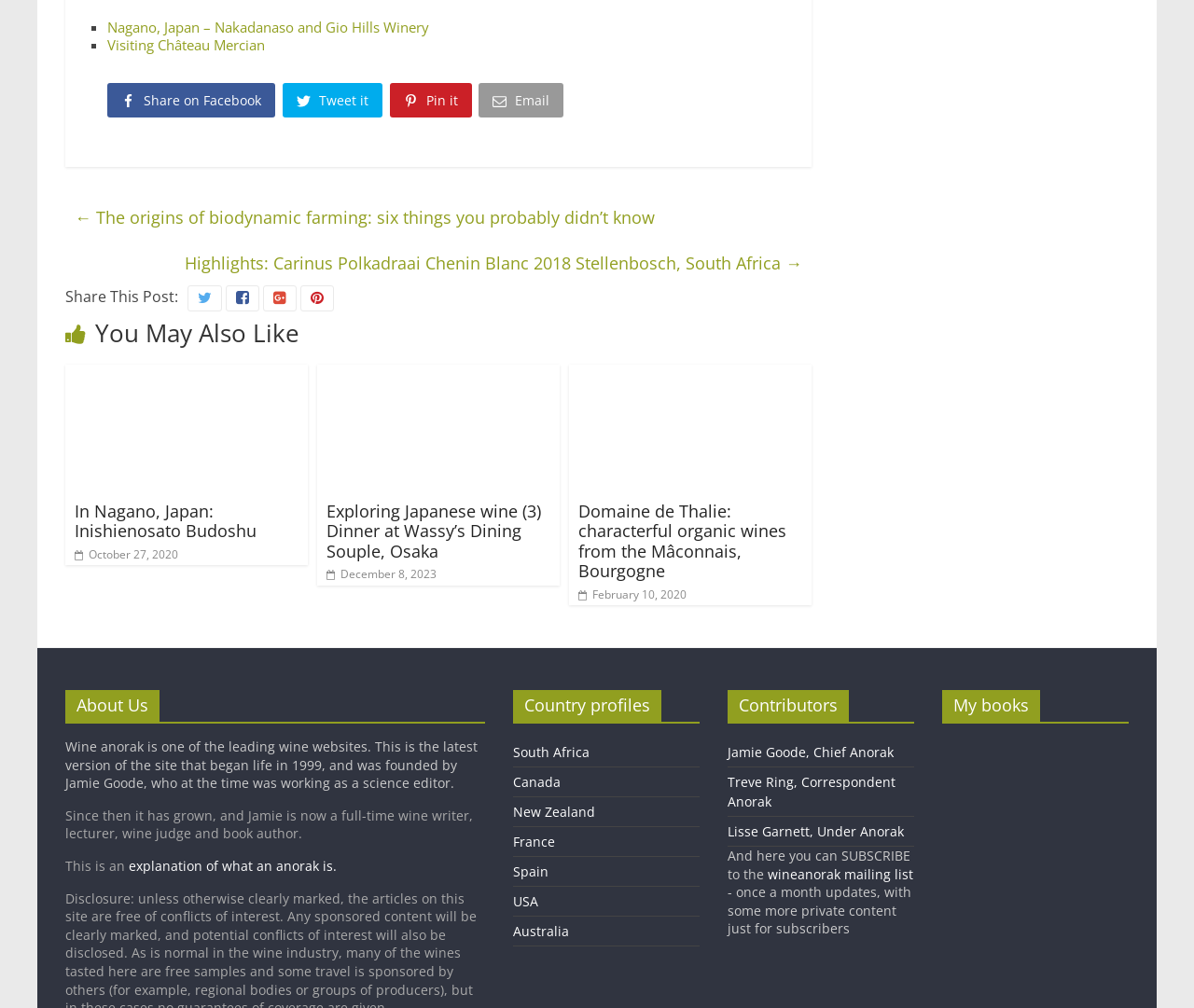What is the purpose of the section with the heading 'Share This Post:'?
Please use the image to provide a one-word or short phrase answer.

To share the post on social media